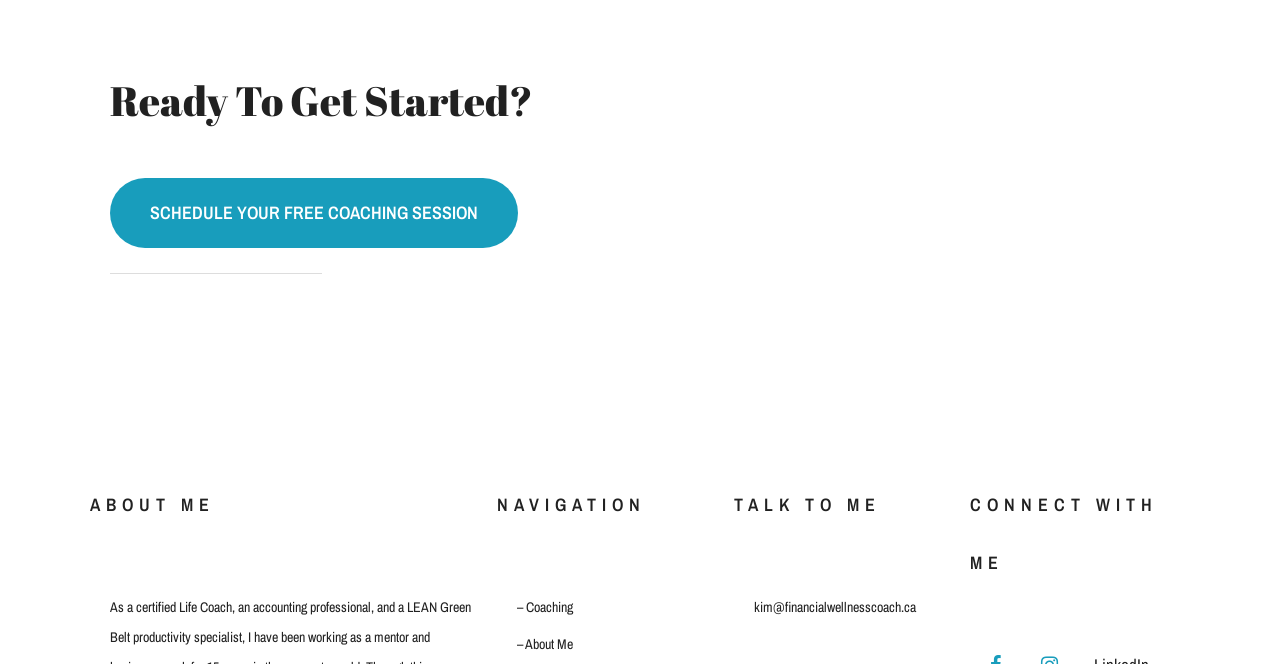Provide a one-word or one-phrase answer to the question:
How many sections are available on the webpage?

4